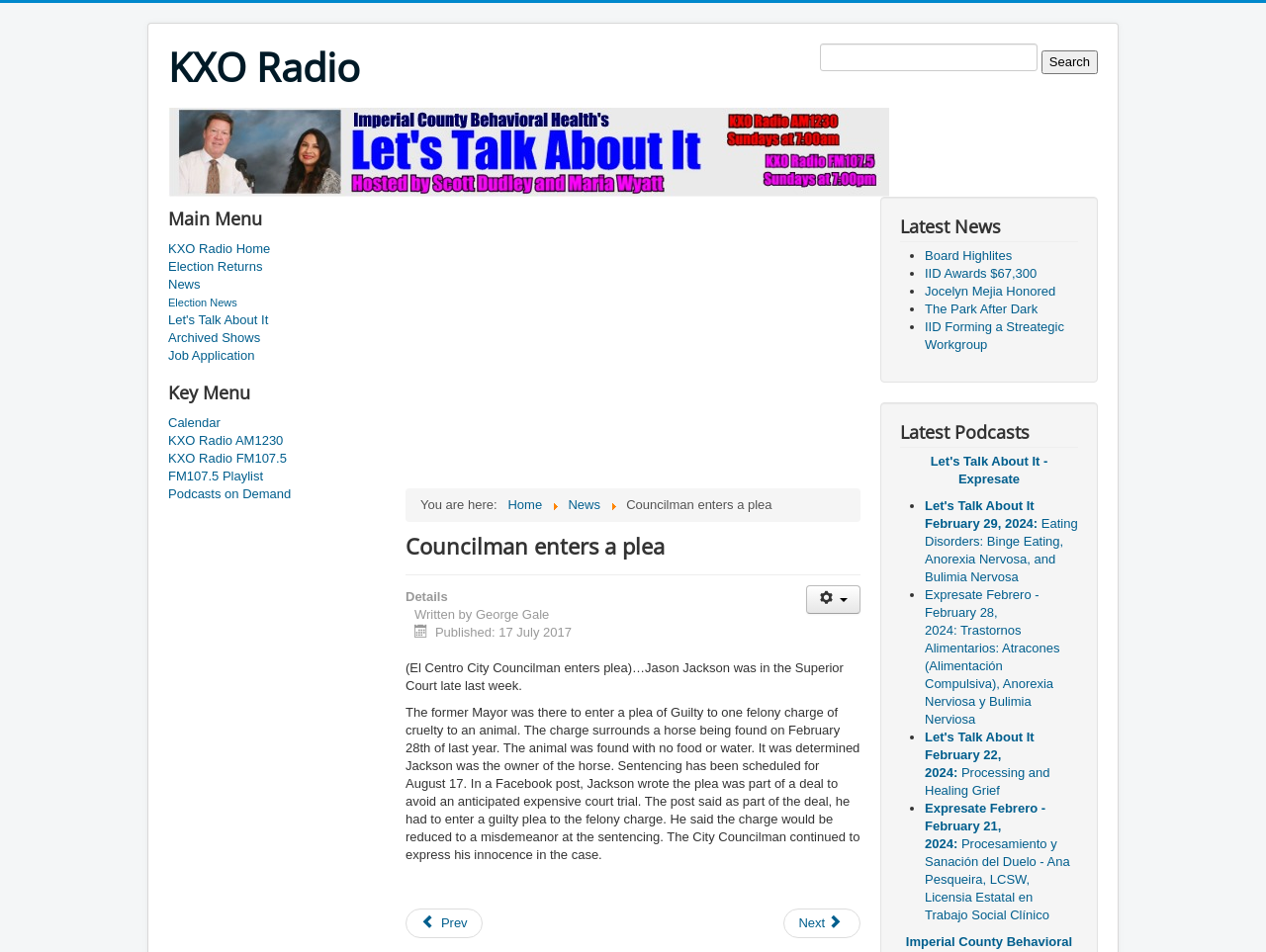Given the description of a UI element: "IID Forming a Streategic Workgroup", identify the bounding box coordinates of the matching element in the webpage screenshot.

[0.73, 0.335, 0.841, 0.37]